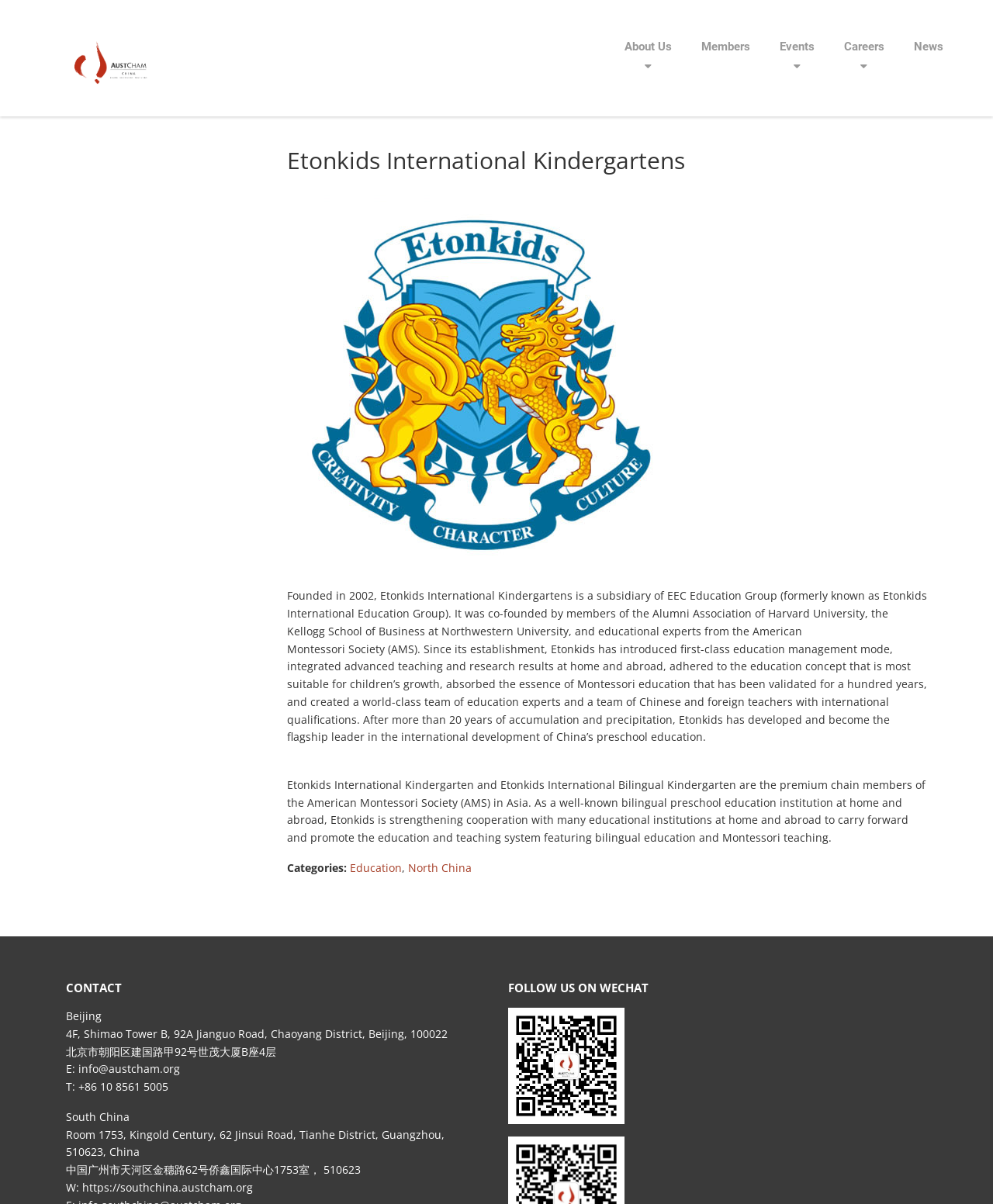Please predict the bounding box coordinates of the element's region where a click is necessary to complete the following instruction: "Follow on WeChat". The coordinates should be represented by four float numbers between 0 and 1, i.e., [left, top, right, bottom].

[0.512, 0.837, 0.629, 0.934]